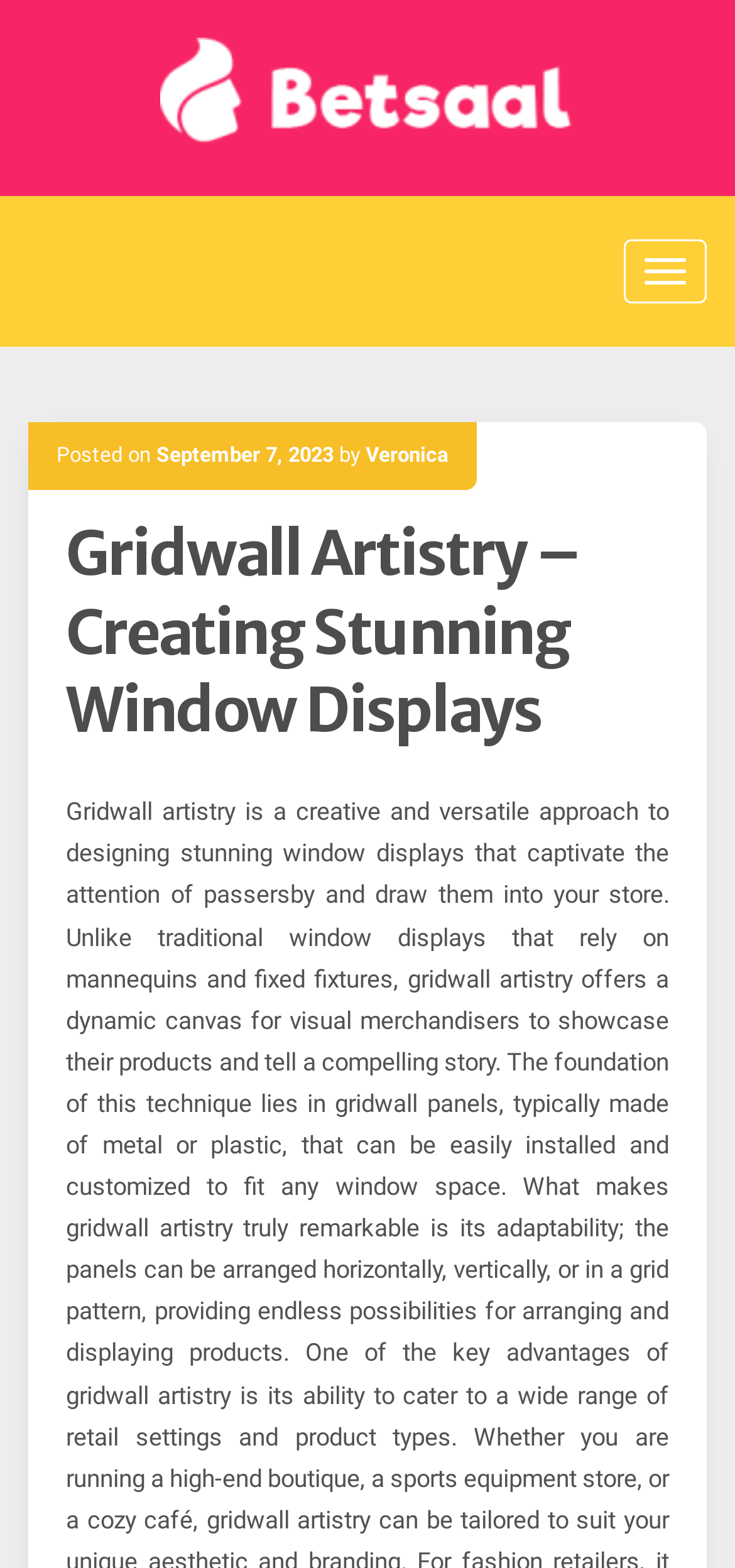What is the topic of the post?
Refer to the image and give a detailed response to the question.

I found the topic of the post by looking at the header 'Gridwall Artistry – Creating Stunning Window Displays', which suggests that the post is about gridwall artistry and its application in creating stunning window displays.